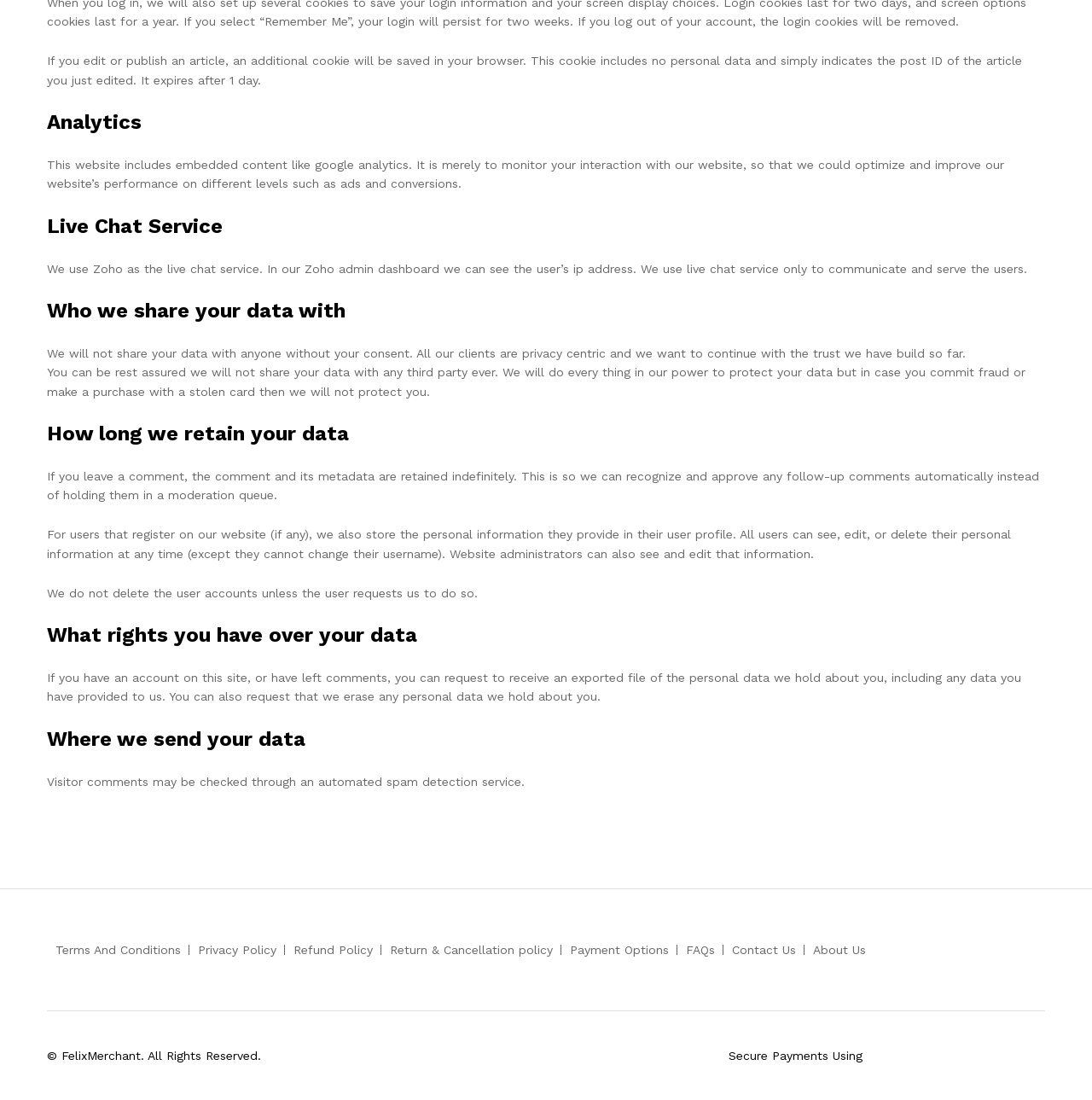Given the content of the image, can you provide a detailed answer to the question?
Who do they share user data with?

According to the webpage, they will not share user data with anyone without the user's consent, and all their clients are privacy-centric, so they want to continue with the trust they have built so far.